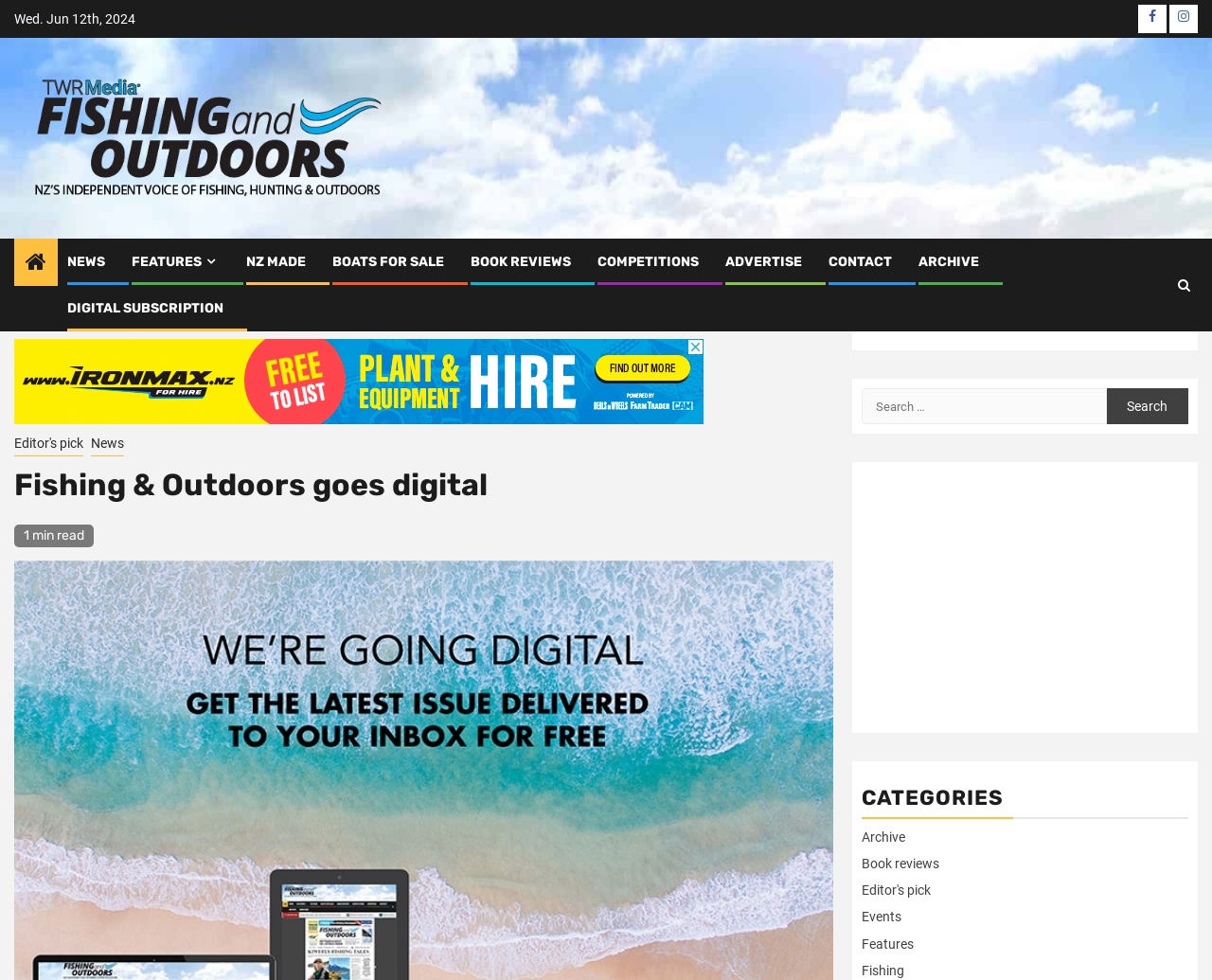Bounding box coordinates are specified in the format (top-left x, top-left y, bottom-right x, bottom-right y). All values are floating point numbers bounded between 0 and 1. Please provide the bounding box coordinate of the region this sentence describes: Boats for sale

[0.274, 0.259, 0.366, 0.276]